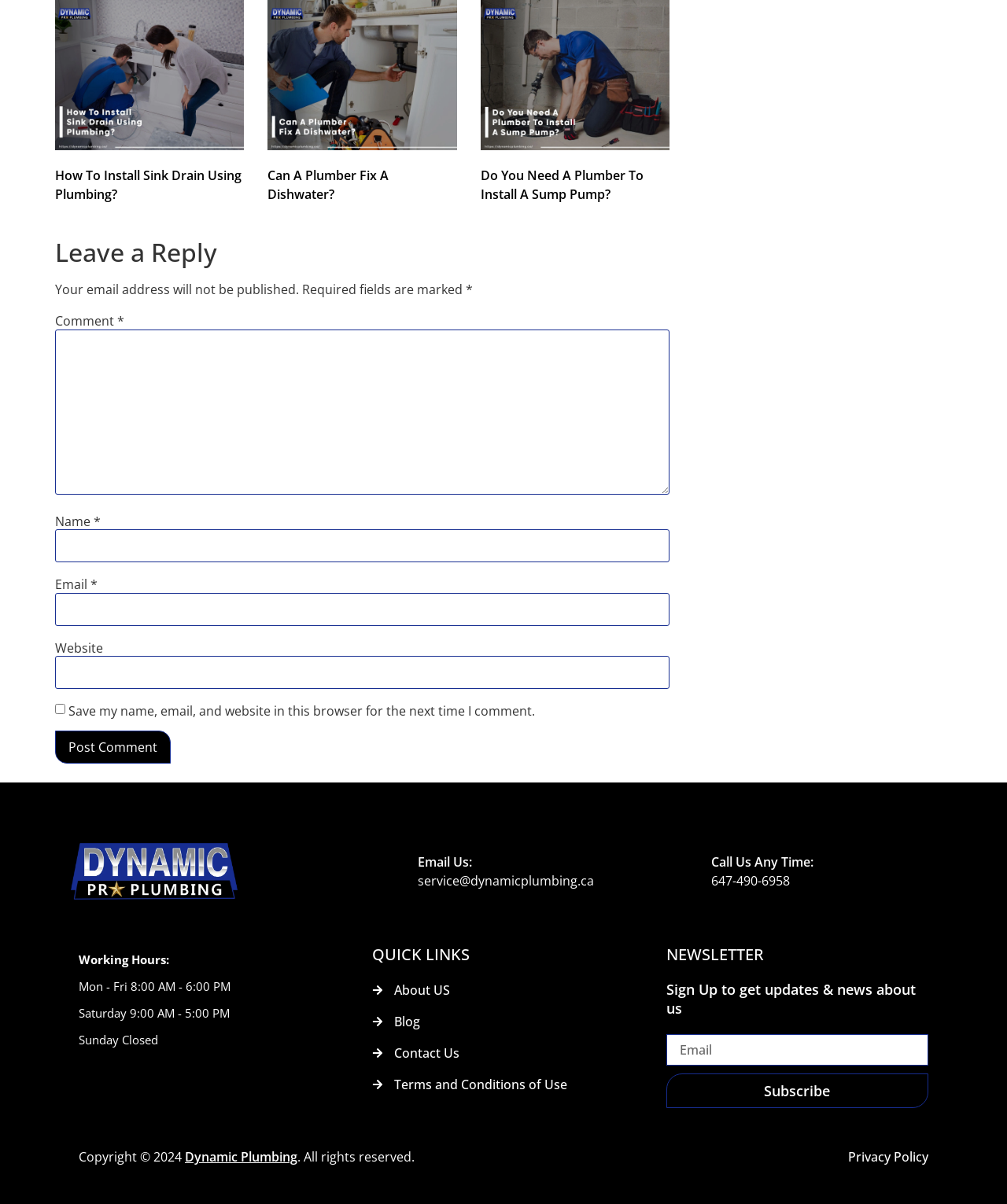What is the phone number to call for service?
Using the information presented in the image, please offer a detailed response to the question.

The phone number is listed in the link 'Call Us Any Time:' and is specified as '647-490-6958'.